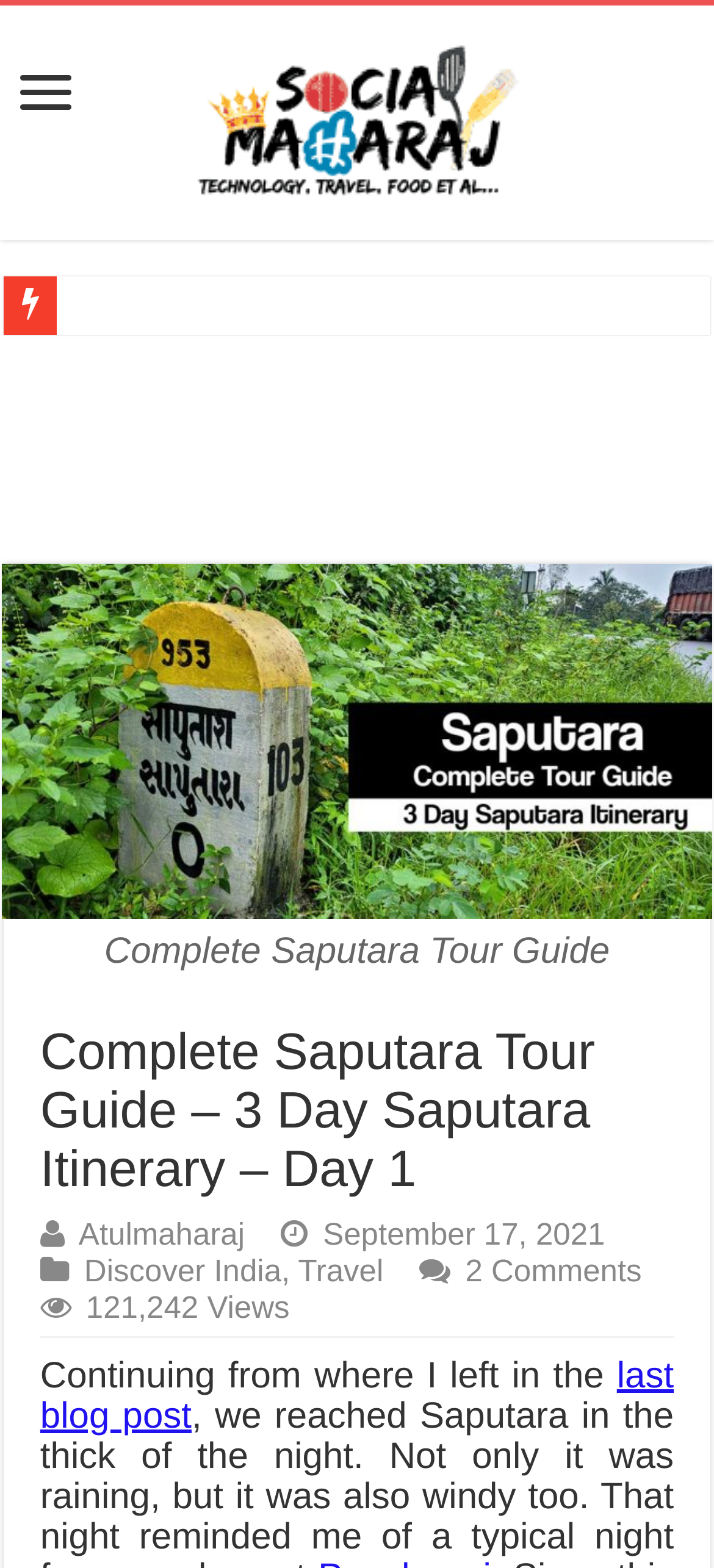Provide the bounding box coordinates of the UI element this sentence describes: "parent_node: Kanban University".

None